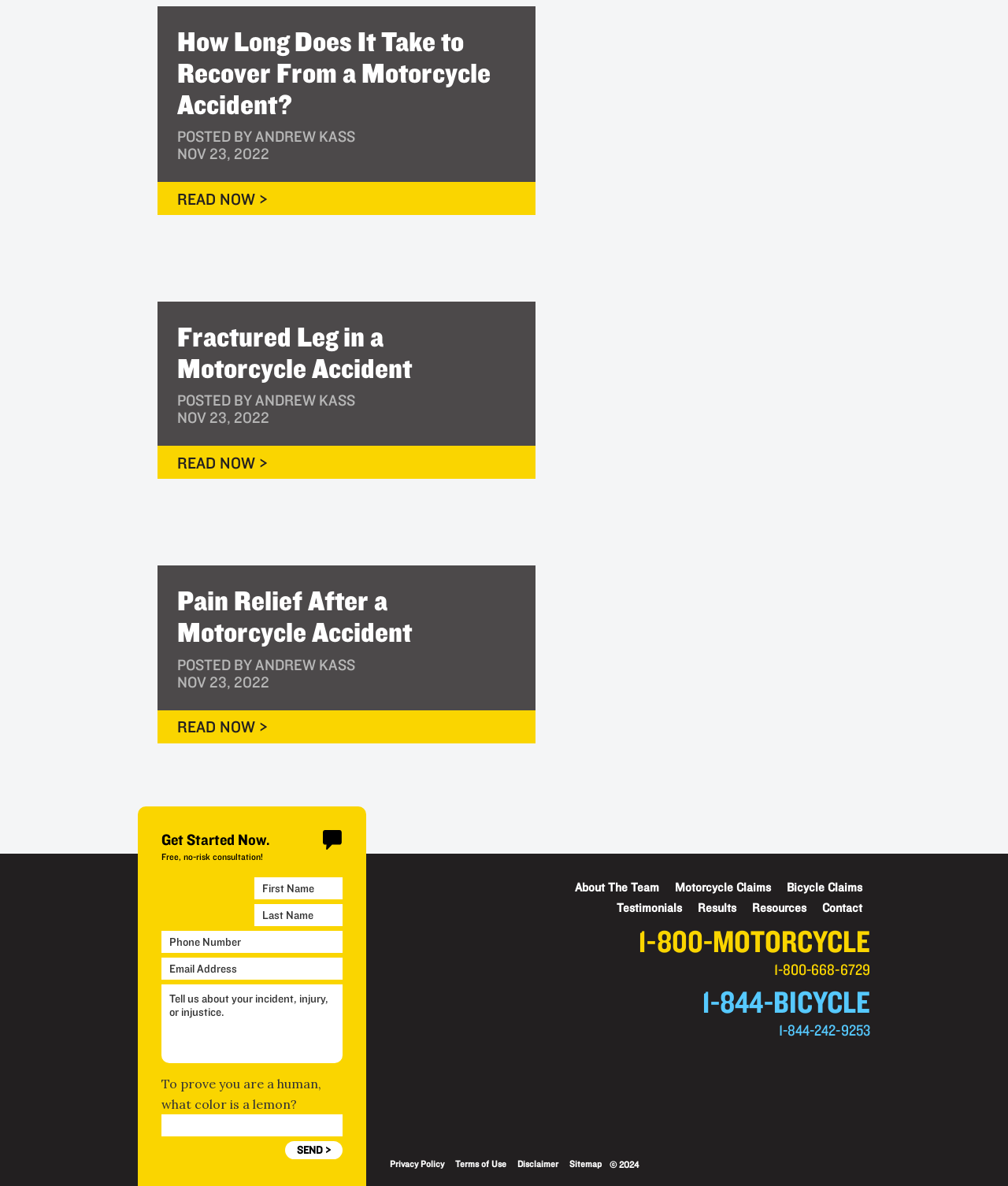Analyze the image and answer the question with as much detail as possible: 
Who is the author of the articles?

The author of the articles can be found by looking at the StaticText elements with the text 'POSTED BY ANDREW KASS' which are located below each article heading.